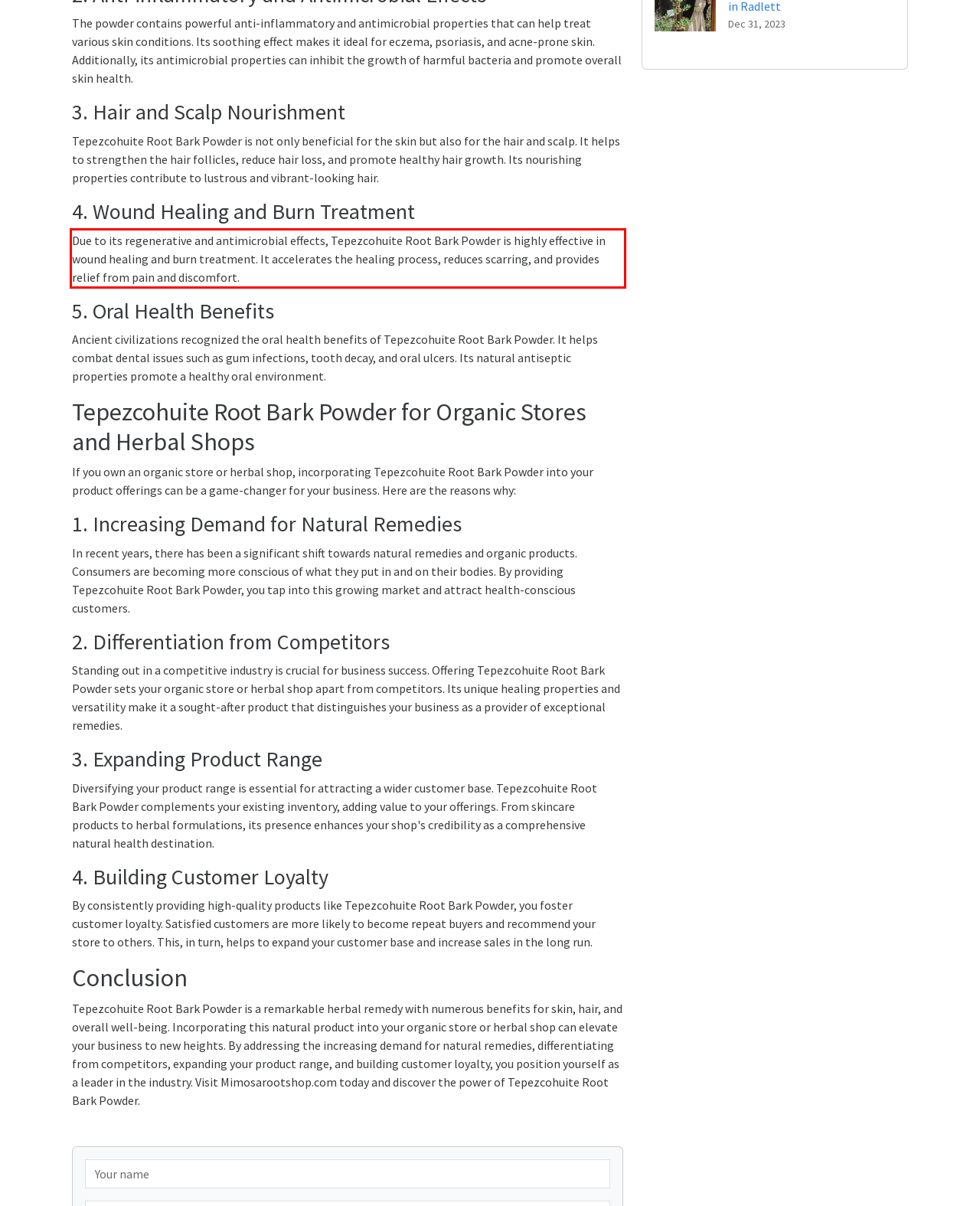You are given a screenshot with a red rectangle. Identify and extract the text within this red bounding box using OCR.

Due to its regenerative and antimicrobial effects, Tepezcohuite Root Bark Powder is highly effective in wound healing and burn treatment. It accelerates the healing process, reduces scarring, and provides relief from pain and discomfort.